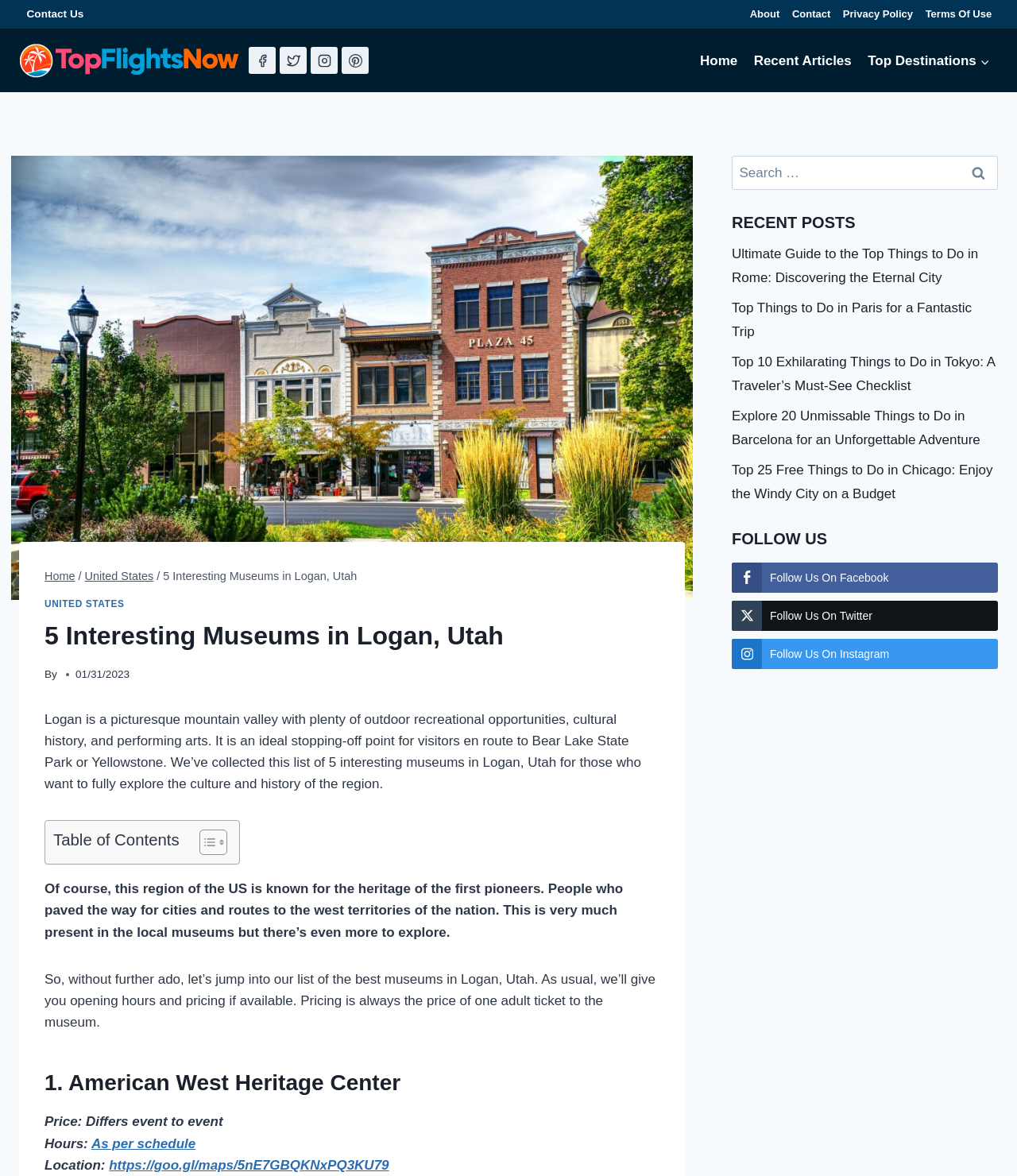What is the price of the American West Heritage Center?
Using the image as a reference, answer the question in detail.

The question asks for the price of the American West Heritage Center. By looking at the webpage content, we can see that the price is mentioned as 'Differs event to event', which means that the price varies depending on the event.